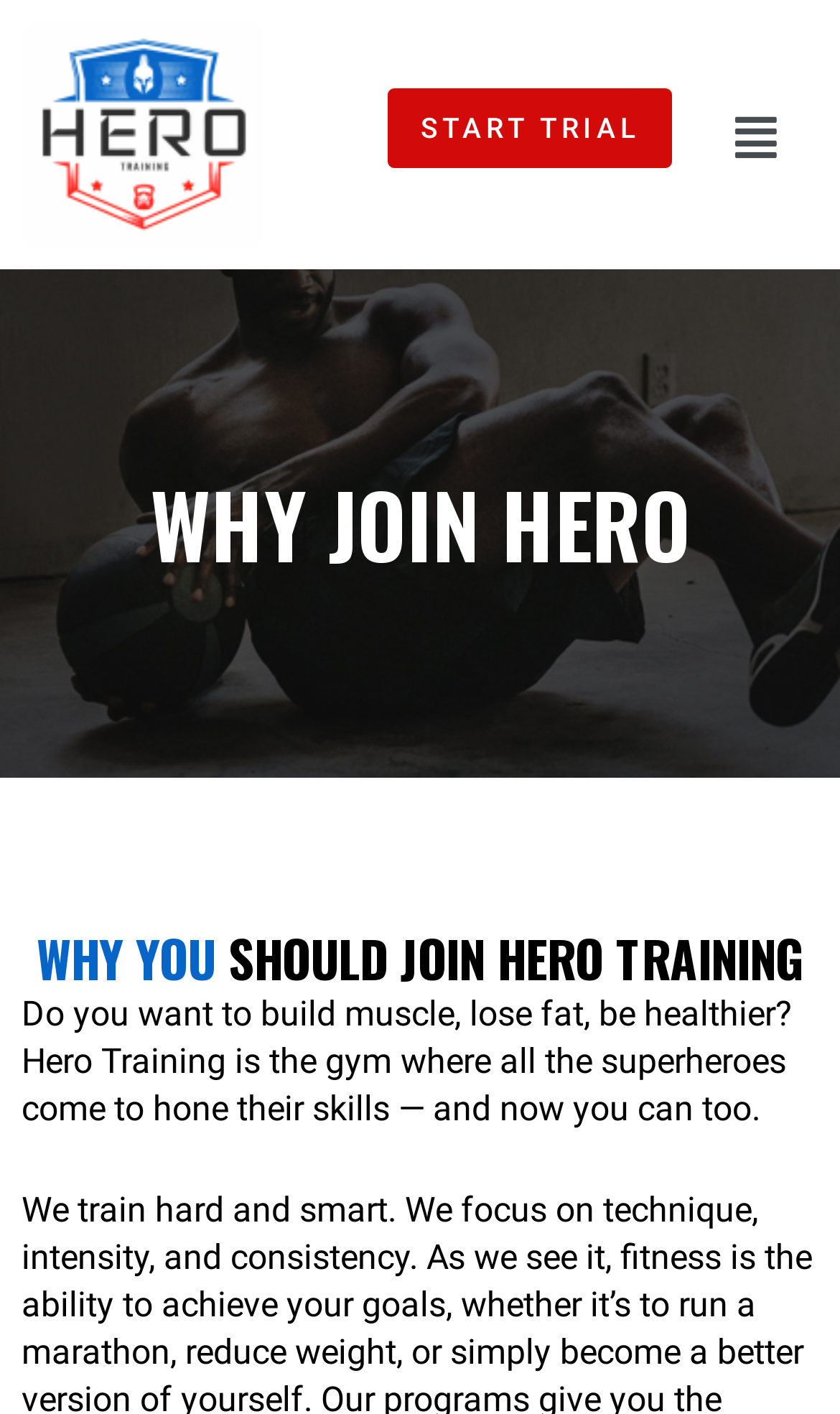Produce an elaborate caption capturing the essence of the webpage.

The webpage is about Hero Training, a gym where individuals can come to build muscle, lose fat, and be healthier. At the top left of the page, there is a link. Below it, there is a prominent "START TRIAL" button, which is centered horizontally. To the right of the button, there is a menu icon, represented by a generic element with a popup menu. 

The main content of the page is divided into sections, with headings "WHY JOIN HERO" and "WHY YOU SHOULD JOIN HERO TRAINING" placed at the top and middle of the page, respectively. Below the second heading, there is a paragraph of text that summarizes the benefits of joining Hero Training, stating that it is a gym where superheroes come to hone their skills, and now others can too.